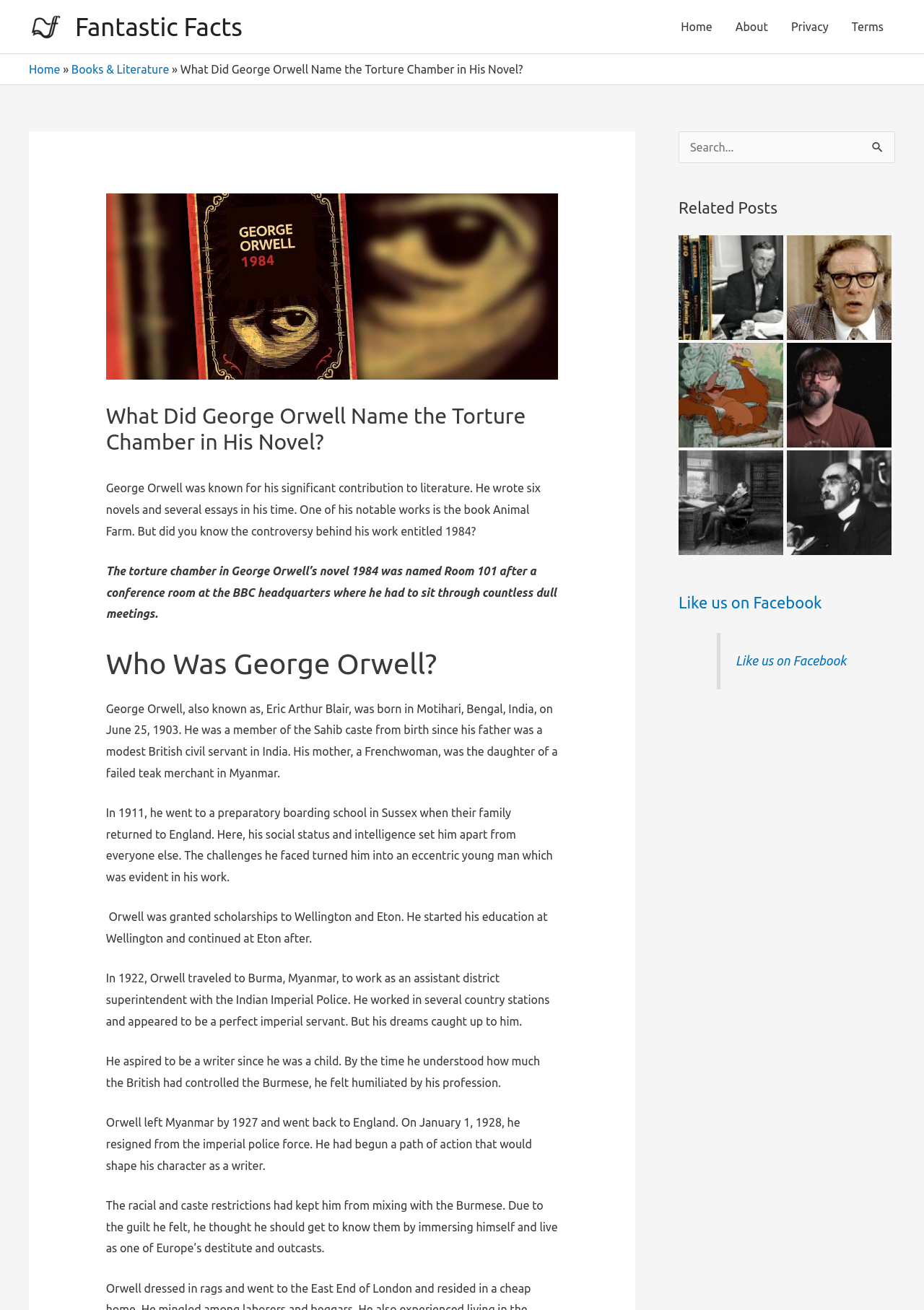What is the name of the book written by George Orwell?
Give a comprehensive and detailed explanation for the question.

The question is asking about the notable work of George Orwell mentioned in the webpage. According to the StaticText element with ID 189, 'George Orwell was known for his significant contribution to literature. He wrote six novels and several essays in his time. One of his notable works is the book Animal Farm.' Therefore, the answer is Animal Farm.